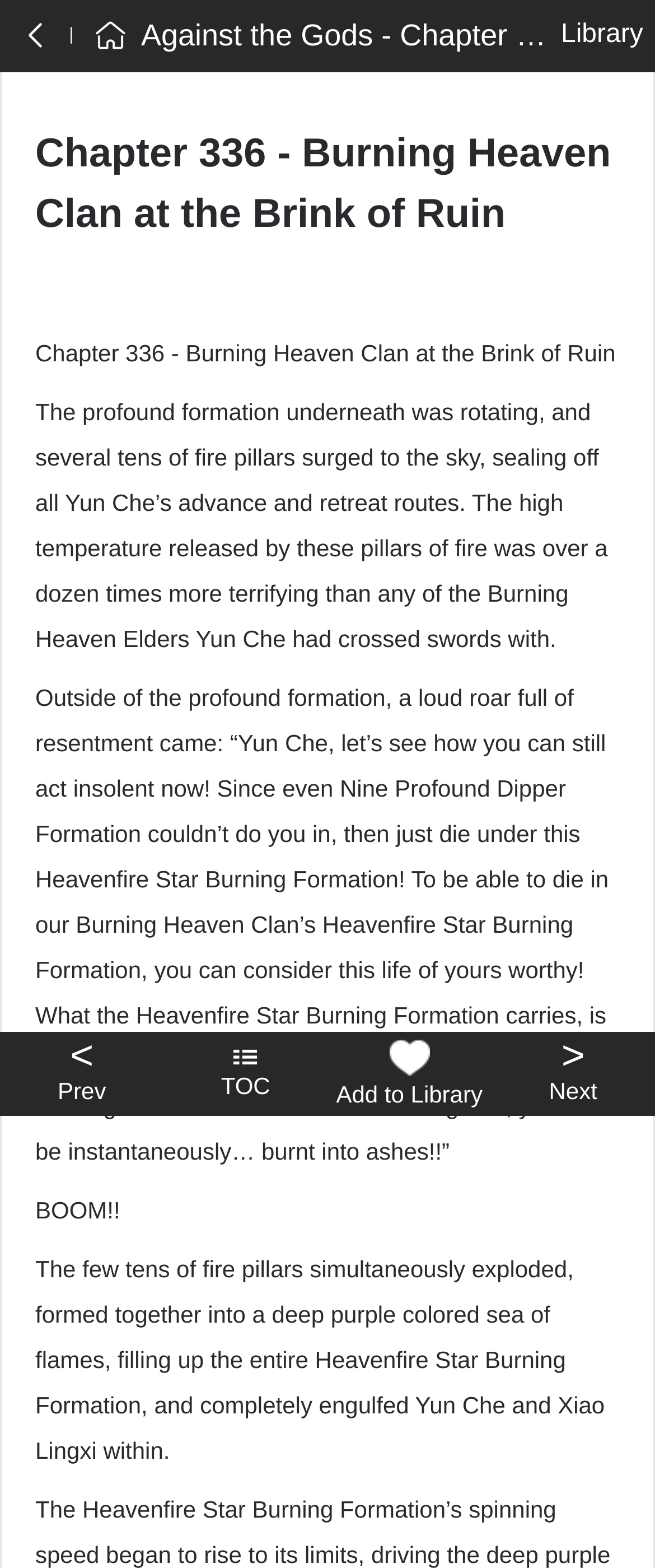What is the color of the sea of flames?
Using the picture, provide a one-word or short phrase answer.

deep purple